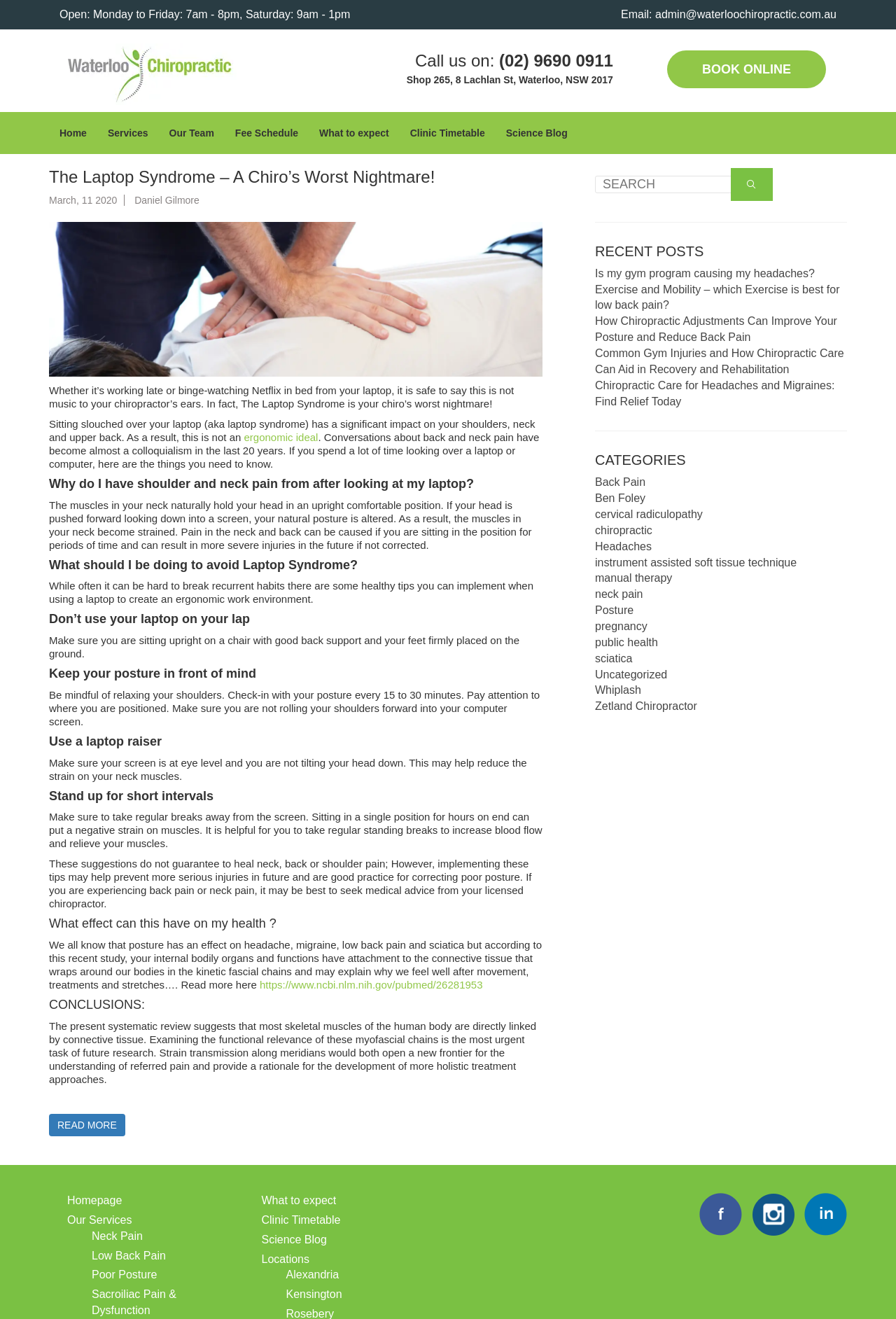Specify the bounding box coordinates of the element's region that should be clicked to achieve the following instruction: "Read more about Laptop Syndrome". The bounding box coordinates consist of four float numbers between 0 and 1, in the format [left, top, right, bottom].

[0.055, 0.127, 0.605, 0.141]